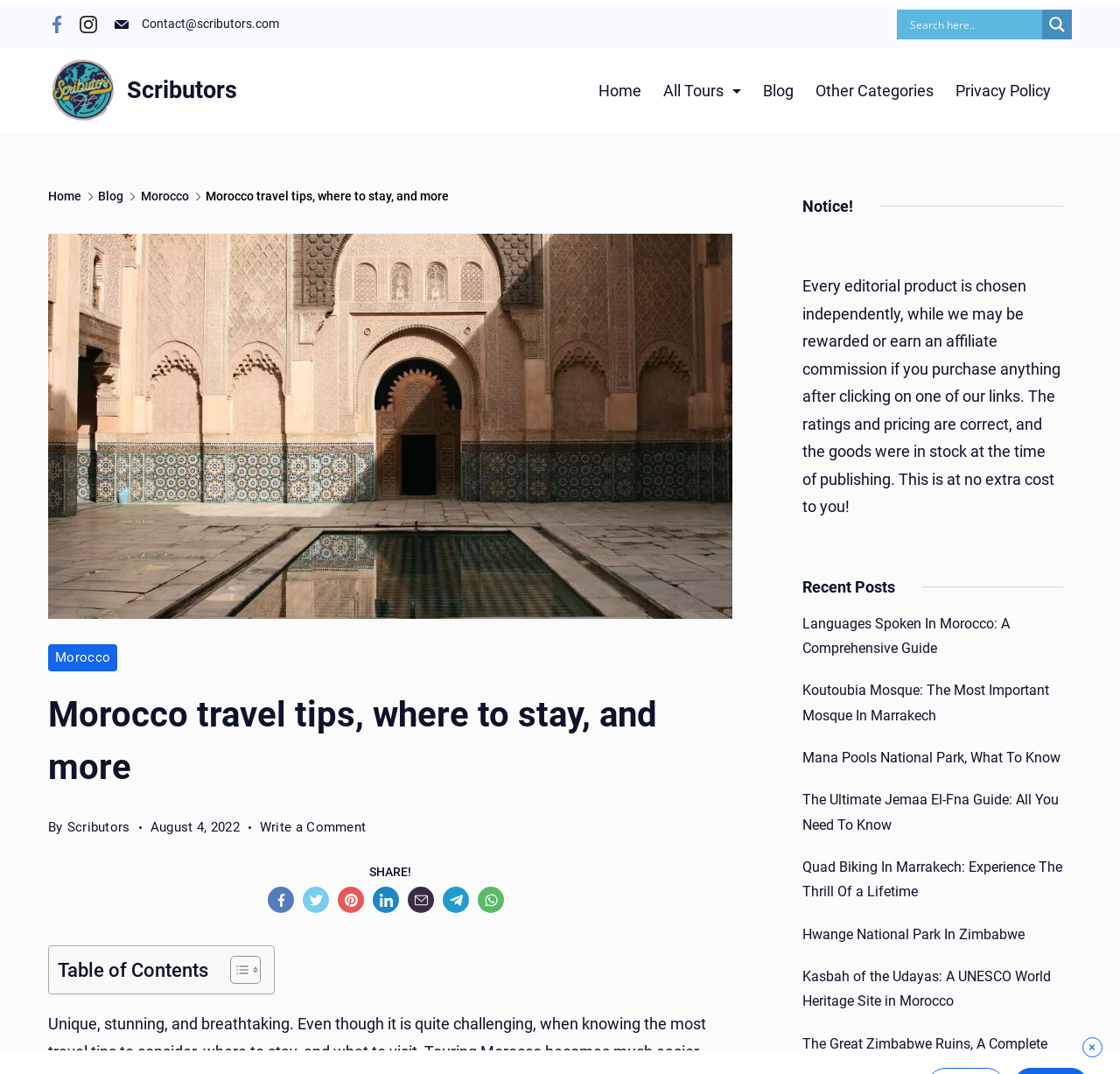Give the bounding box coordinates for this UI element: "Hwange National Park In Zimbabwe". The coordinates should be four float numbers between 0 and 1, arranged as [left, top, right, bottom].

[0.717, 0.859, 0.915, 0.882]